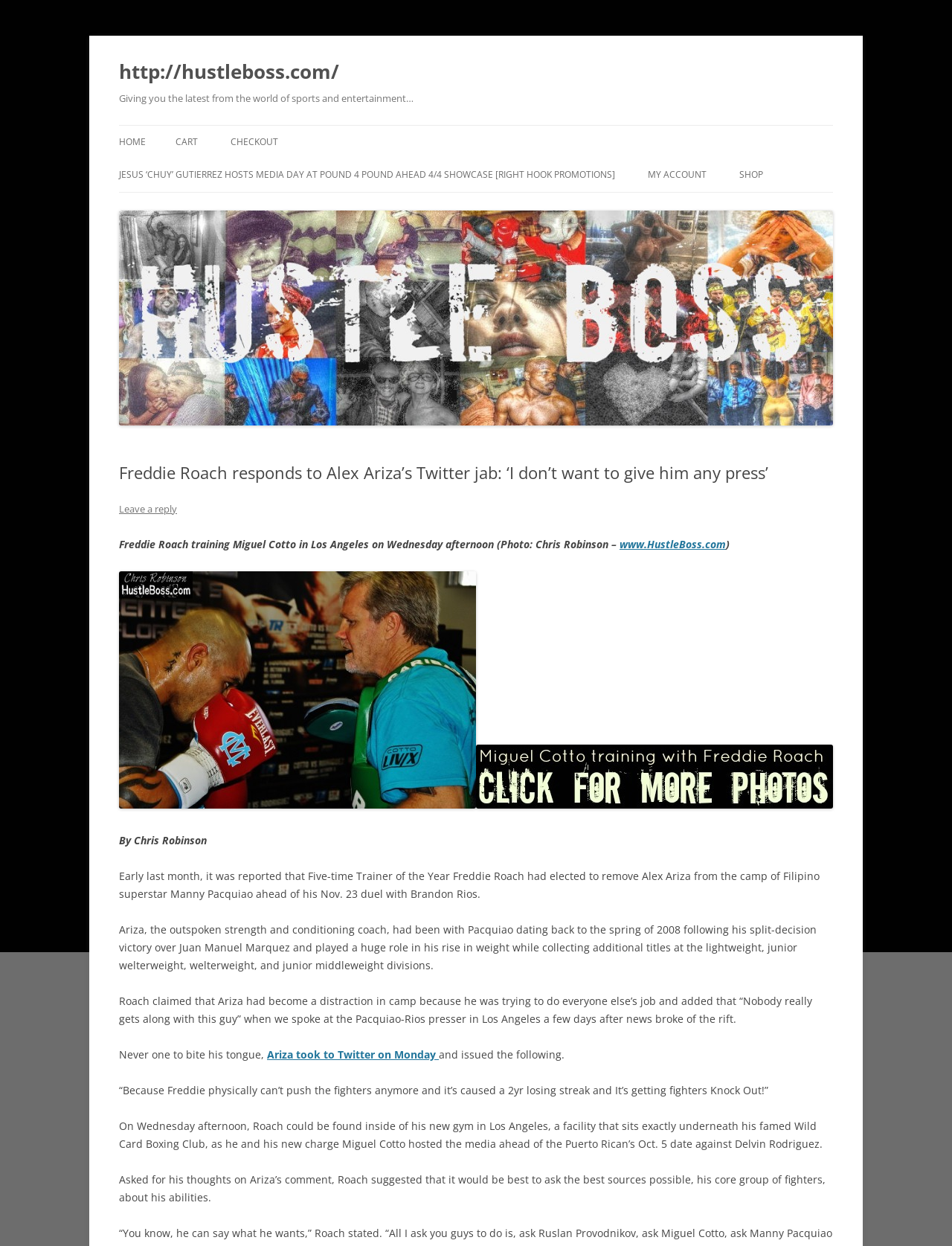Please provide the bounding box coordinates for the element that needs to be clicked to perform the instruction: "Click on the link to leave a reply". The coordinates must consist of four float numbers between 0 and 1, formatted as [left, top, right, bottom].

[0.125, 0.403, 0.186, 0.414]